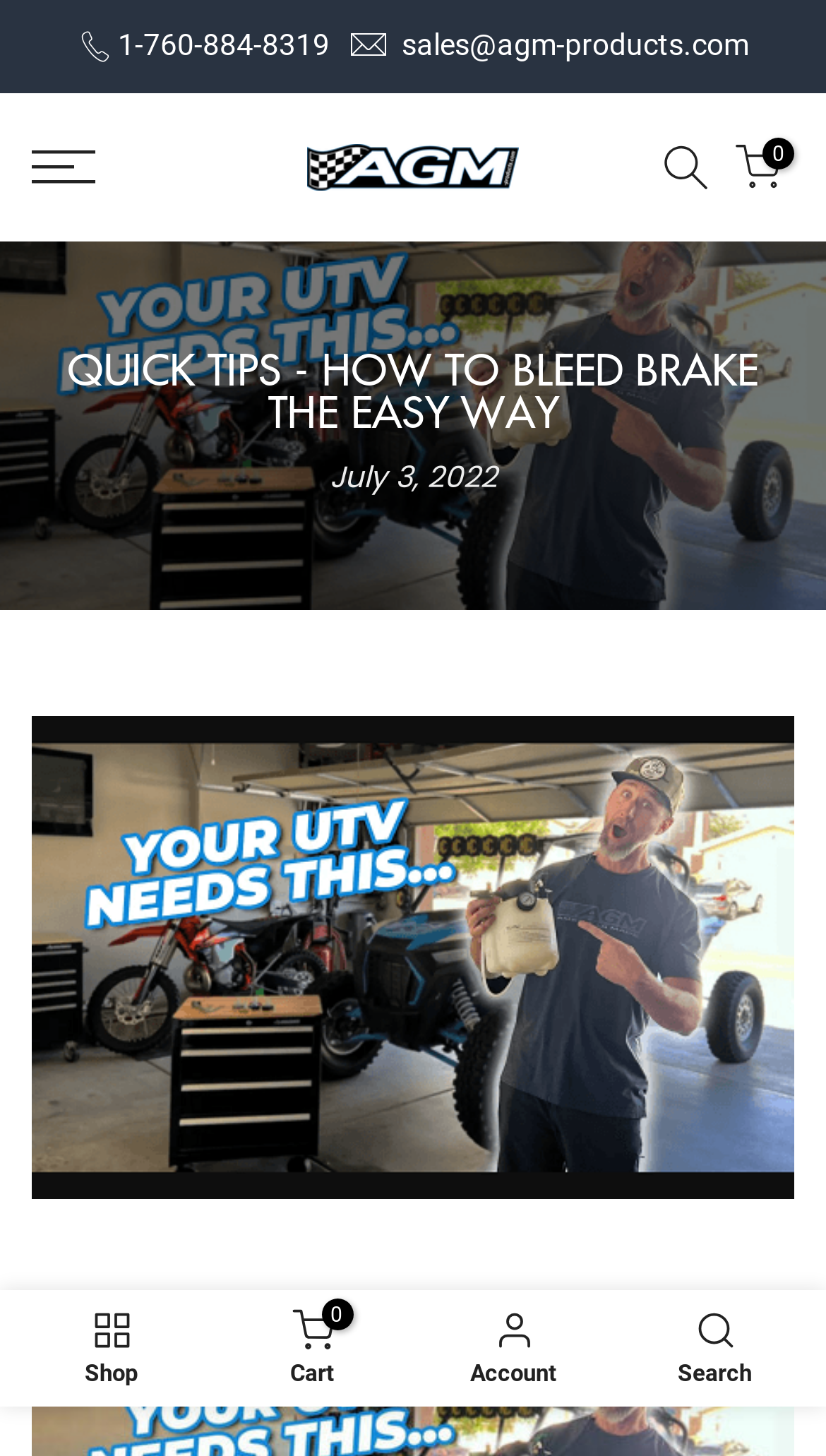Given the webpage screenshot and the description, determine the bounding box coordinates (top-left x, top-left y, bottom-right x, bottom-right y) that define the location of the UI element matching this description: 0 / ¥0.00

[0.89, 0.099, 0.946, 0.131]